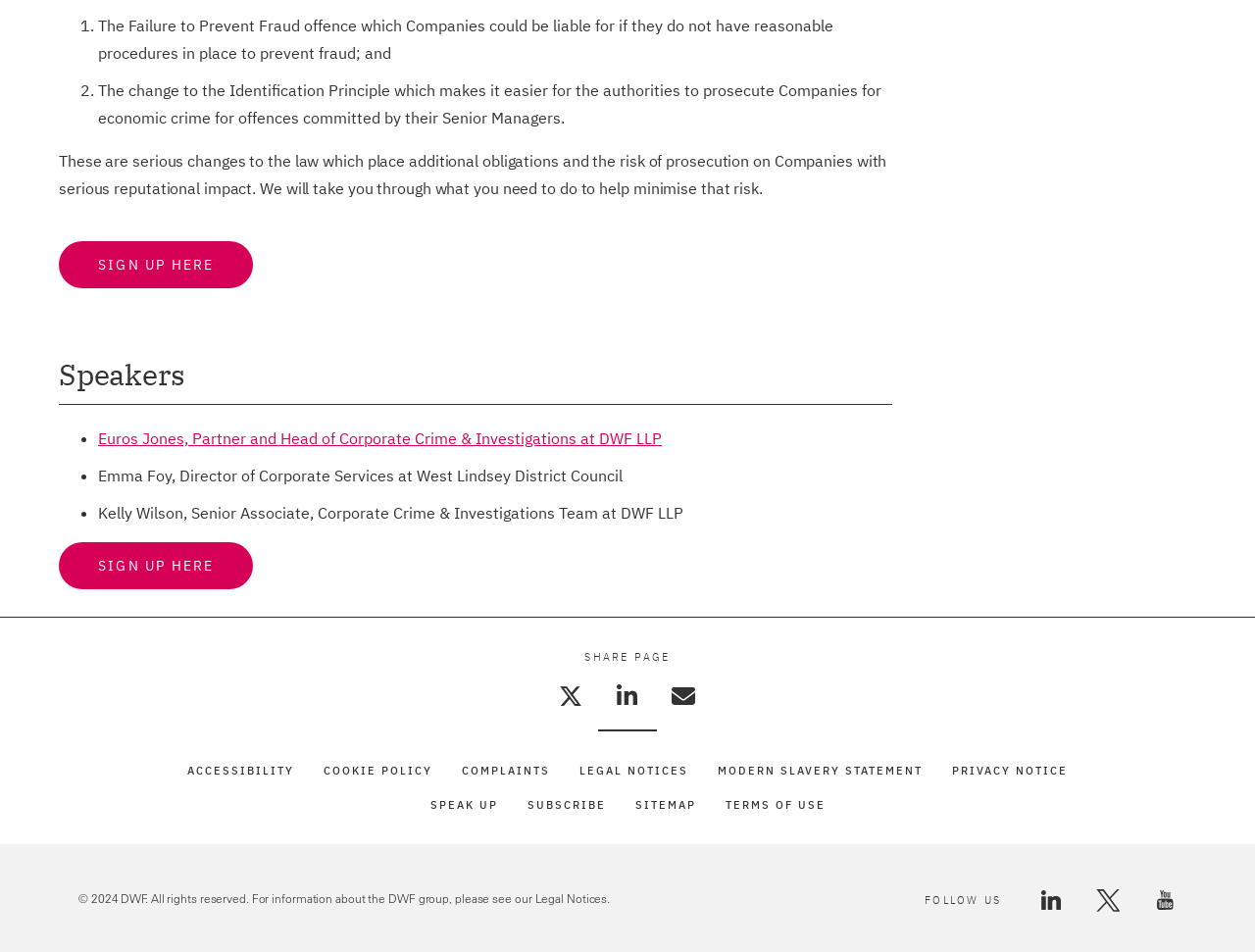Please predict the bounding box coordinates of the element's region where a click is necessary to complete the following instruction: "Learn more about the speaker Euros Jones". The coordinates should be represented by four float numbers between 0 and 1, i.e., [left, top, right, bottom].

[0.078, 0.45, 0.527, 0.471]